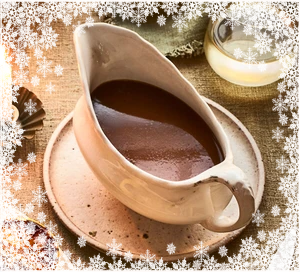Elaborate on the details you observe in the image.

A beautifully crafted gravy boat filled with rich, deep brown roast garlic gravy sits elegantly on a light-colored plate, accompanied by a glass of what appears to be a creamy sauce or dressing in the background. The rustic scene is enhanced with a charming snowflake border, evoking a warm and festive atmosphere, perfect for holiday gatherings. This image complements a recipe for "Roast garlic make ahead gravy," which suggests making this subtly flavored gravy base in advance, allowing for a stress-free holiday entertaining experience.